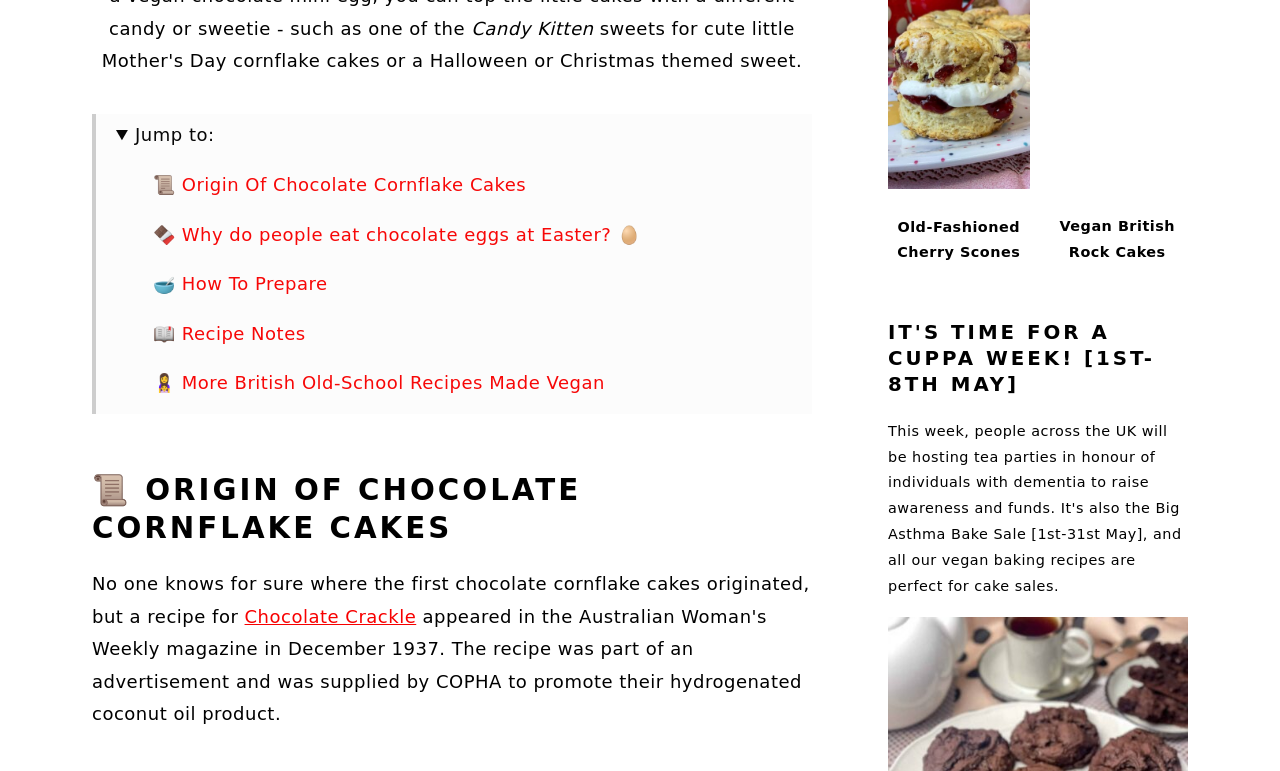What is the topic of the article?
Provide an in-depth answer to the question, covering all aspects.

The article appears to be about the origin and recipe of Chocolate Cornflake Cakes, as indicated by the title 'ORIGIN OF CHOCOLATE CORNFLAKE CAKES' and the content of the article.